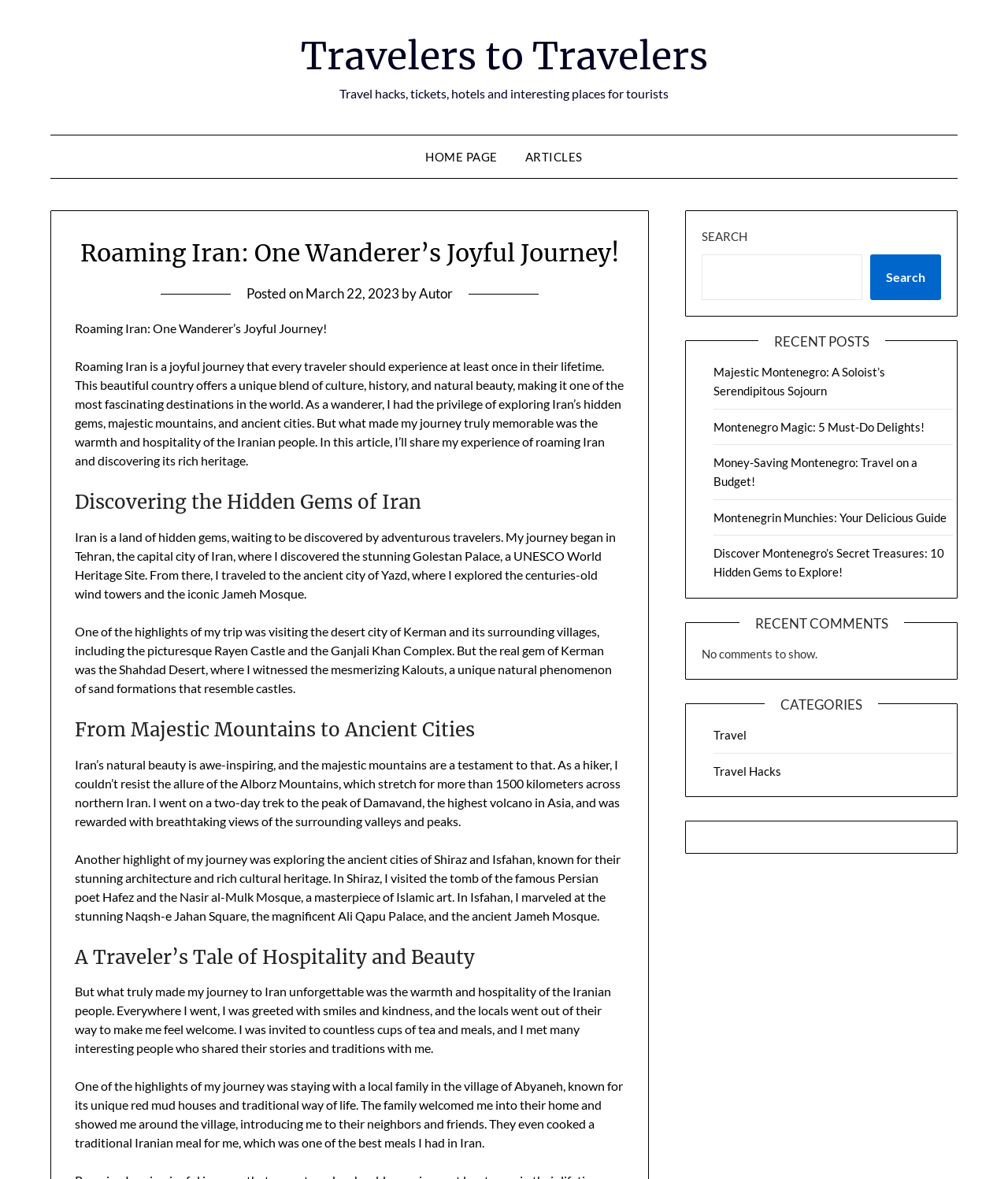Determine the bounding box coordinates for the UI element described. Format the coordinates as (top-left x, top-left y, bottom-right x, bottom-right y) and ensure all values are between 0 and 1. Element description: Montenegrin Munchies: Your Delicious Guide

[0.708, 0.433, 0.939, 0.445]